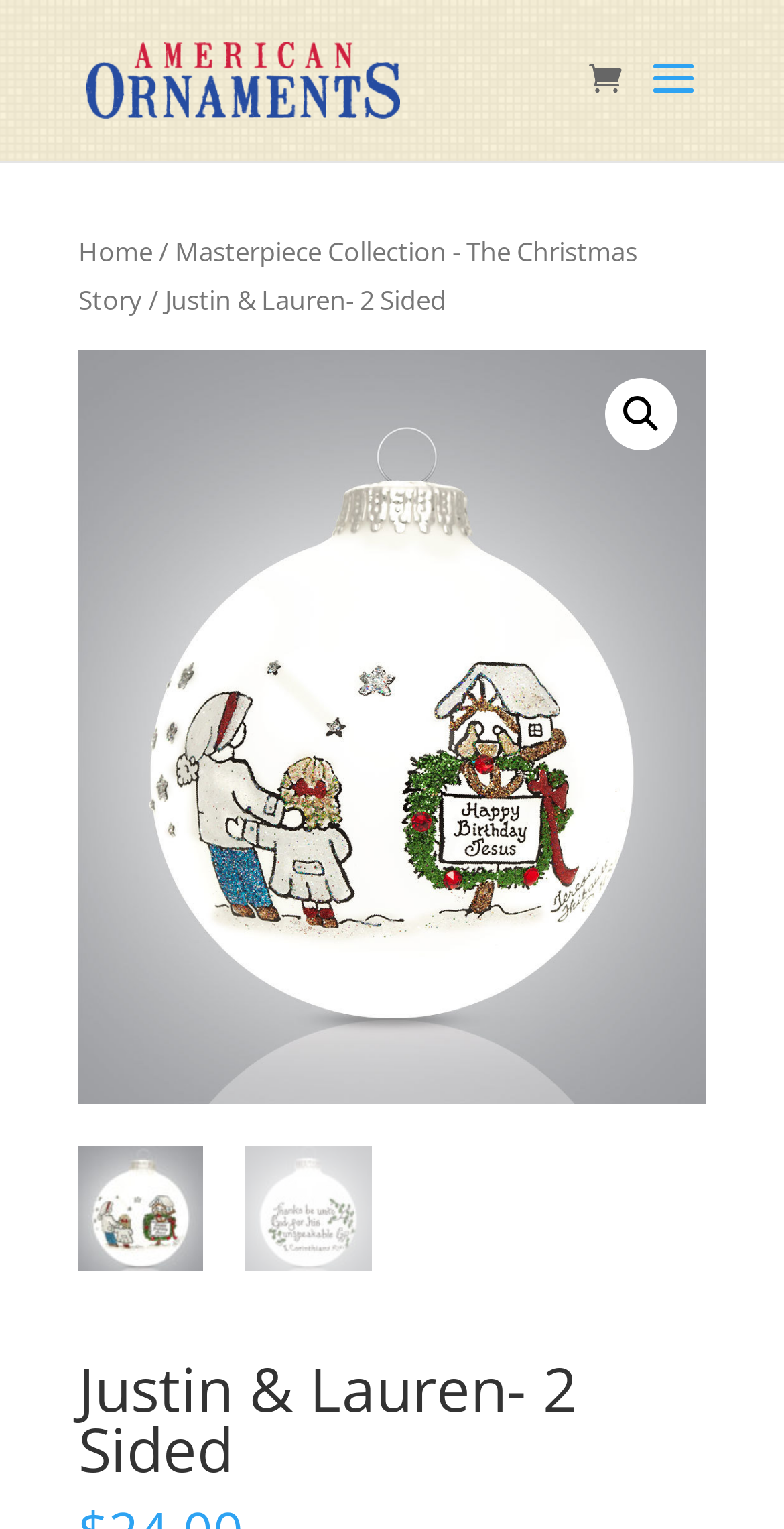Extract the bounding box coordinates for the described element: "alt="American Ornaments"". The coordinates should be represented as four float numbers between 0 and 1: [left, top, right, bottom].

[0.11, 0.038, 0.51, 0.063]